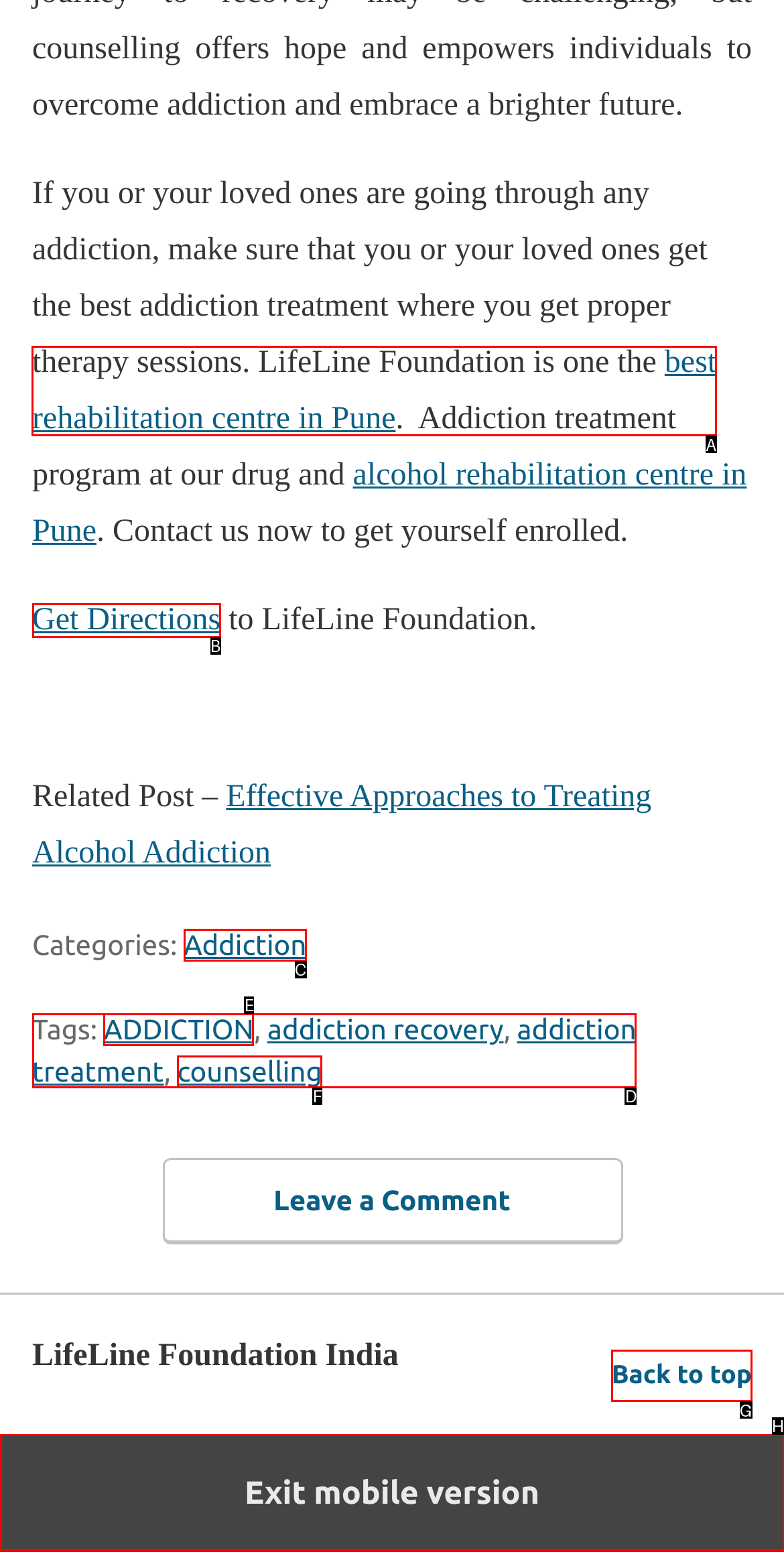Point out the letter of the HTML element you should click on to execute the task: Visit the best rehabilitation centre in Pune
Reply with the letter from the given options.

A